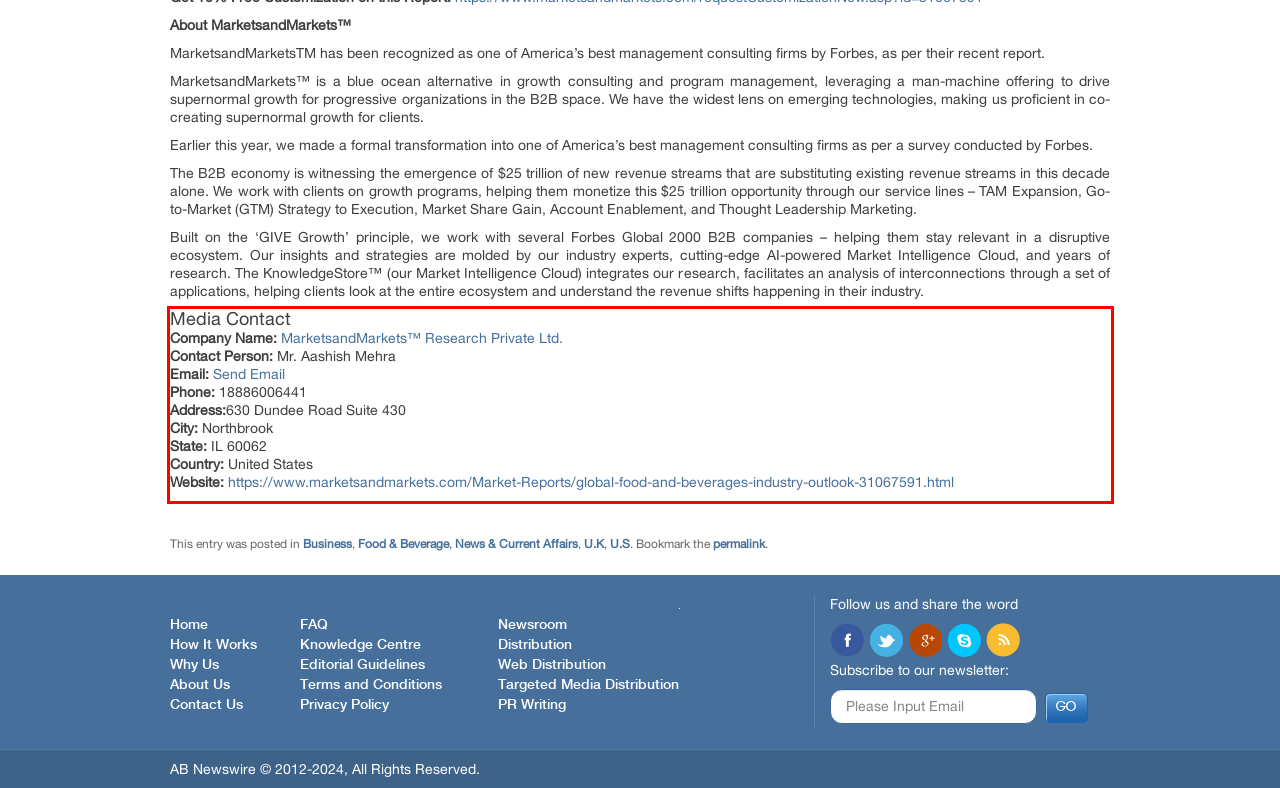Please perform OCR on the text within the red rectangle in the webpage screenshot and return the text content.

Media Contact Company Name: MarketsandMarkets™ Research Private Ltd. Contact Person: Mr. Aashish Mehra Email: Send Email Phone: 18886006441 Address:630 Dundee Road Suite 430 City: Northbrook State: IL 60062 Country: United States Website: https://www.marketsandmarkets.com/Market-Reports/global-food-and-beverages-industry-outlook-31067591.html